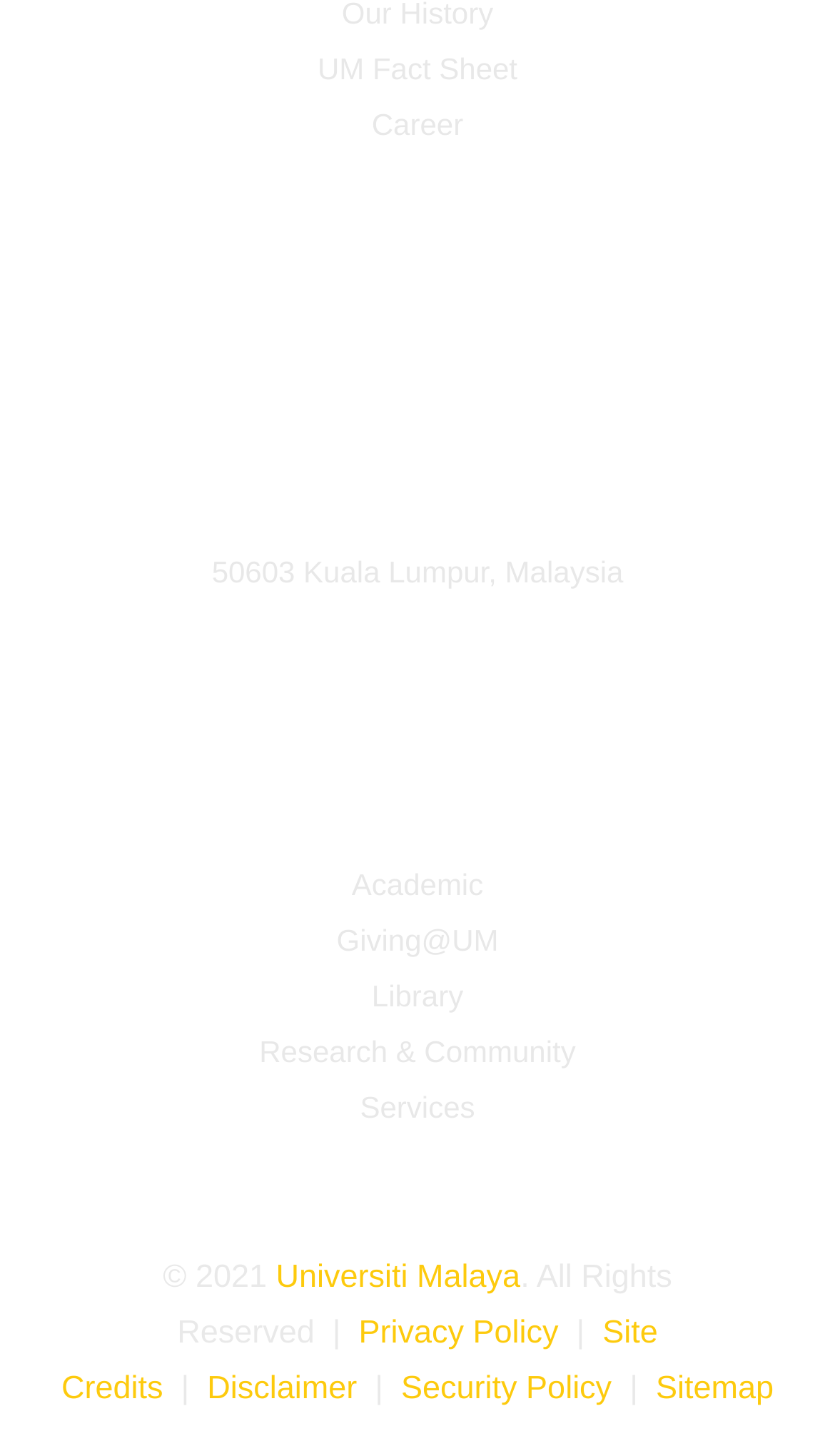Predict the bounding box of the UI element based on the description: "Giving@UM". The coordinates should be four float numbers between 0 and 1, formatted as [left, top, right, bottom].

[0.403, 0.627, 0.597, 0.665]